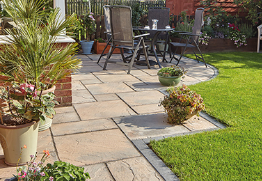Give an in-depth summary of the scene depicted in the image.

The image showcases a beautifully designed outdoor patio area featuring Brett Bronte paving slabs, perfectly suited for enhancing any garden or landscaping project. The scene is accentuated by lush green grass and vibrant potted plants, adding a fresh and inviting feel to the space. A stylish arrangement of outdoor furniture—two chairs and a table—invites relaxation and enjoyment of the tranquil surroundings, making it an ideal setting for gatherings or peaceful retreats. The careful layout of the paving complements the natural elements, demonstrating how thoughtfully chosen materials can harmonize with nature to create an aesthetically pleasing environment.